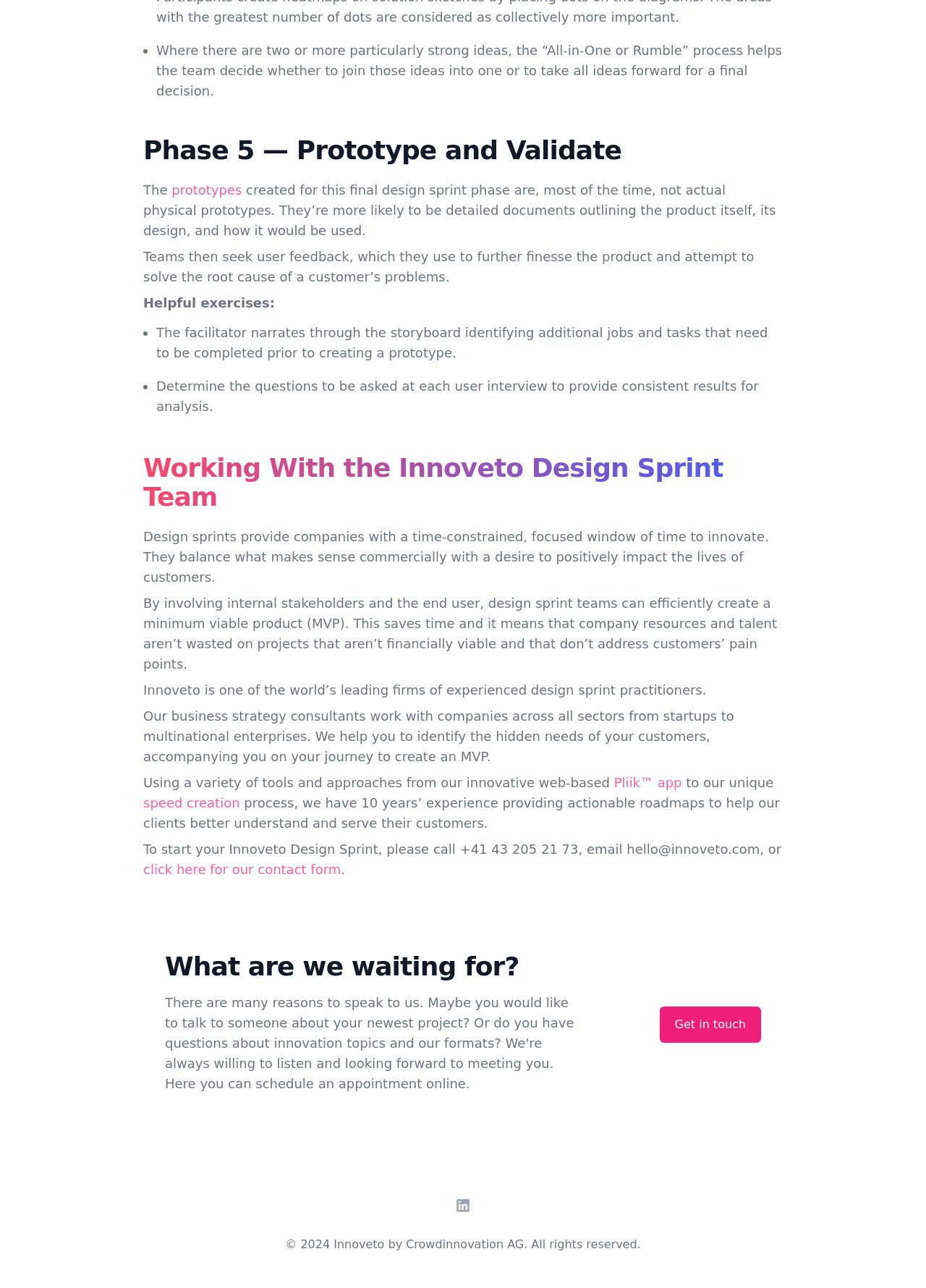Please locate the clickable area by providing the bounding box coordinates to follow this instruction: "Follow the 'prototypes' link".

[0.185, 0.142, 0.261, 0.154]